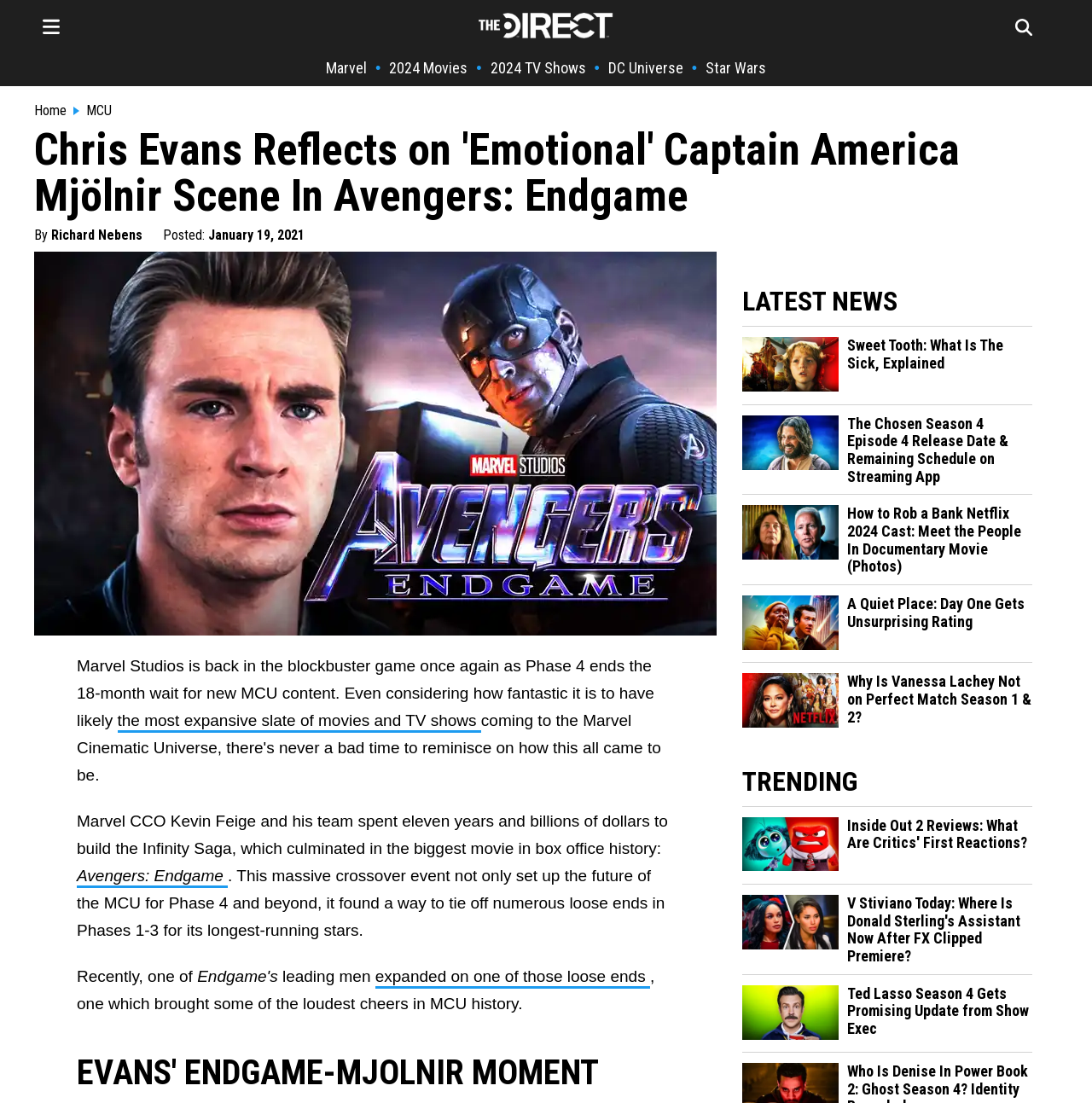Provide the bounding box coordinates for the area that should be clicked to complete the instruction: "View the latest news".

[0.68, 0.259, 0.945, 0.288]